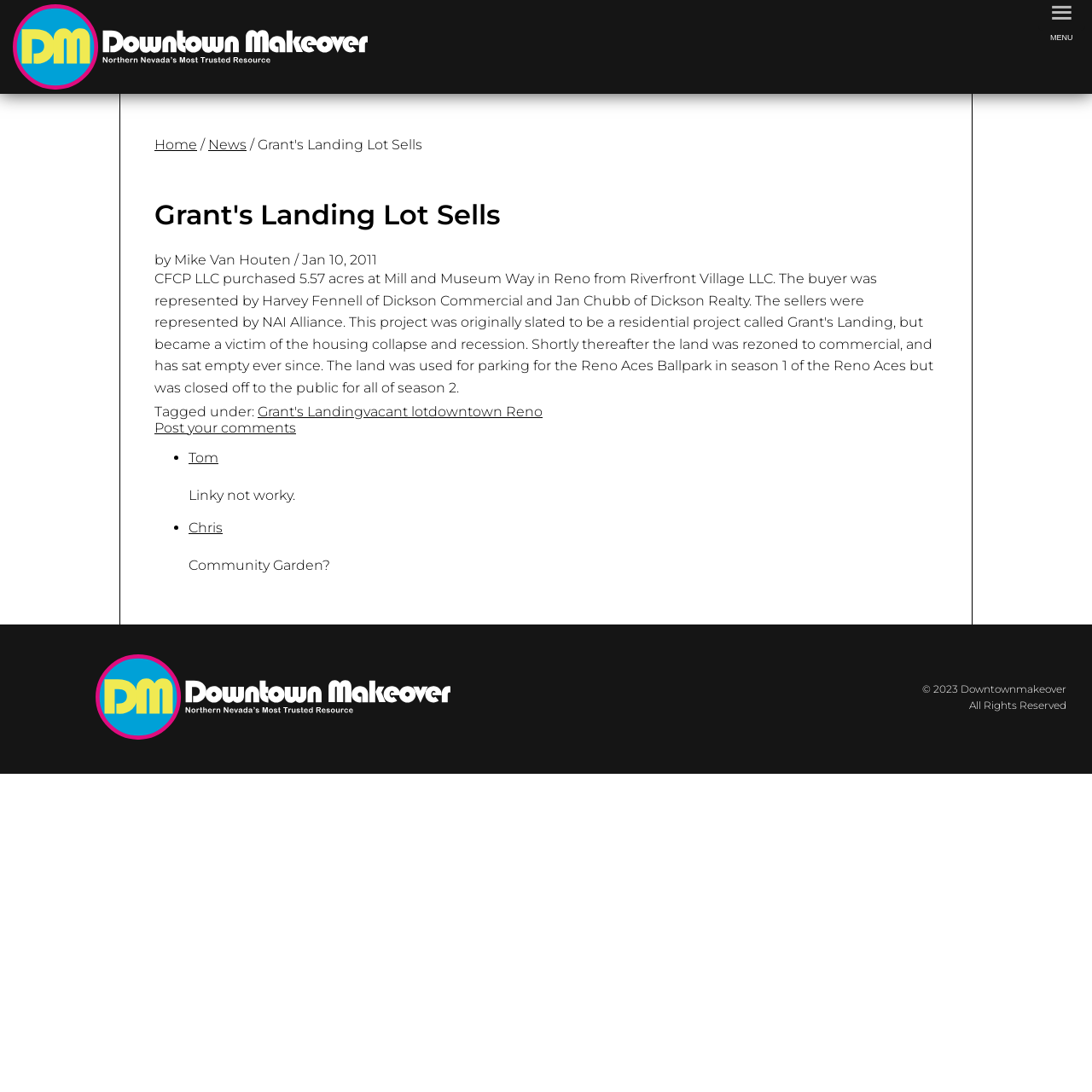Select the bounding box coordinates of the element I need to click to carry out the following instruction: "Click the '≡' menu button".

[0.951, 0.0, 0.994, 0.028]